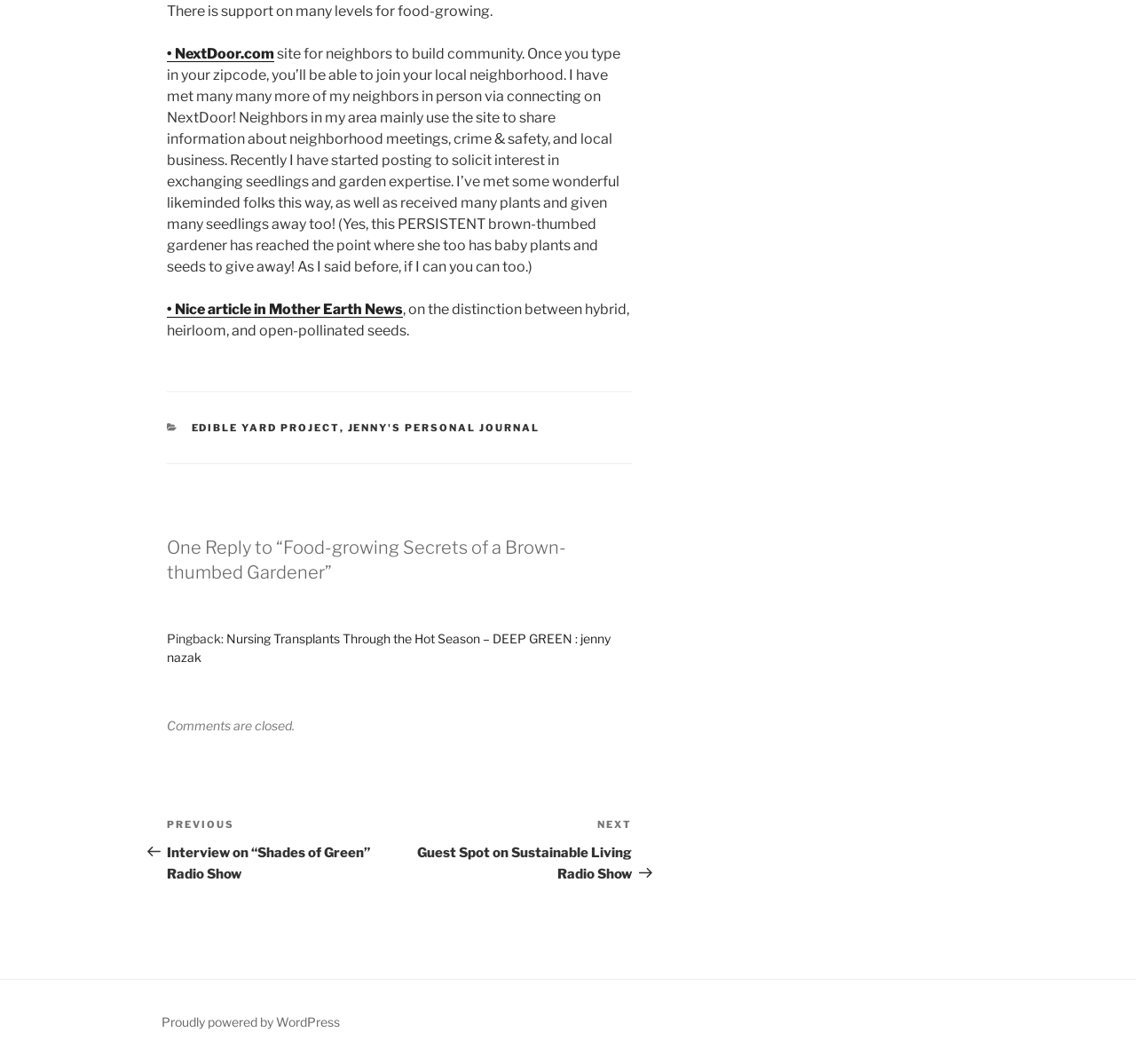Answer the question using only one word or a concise phrase: What is the name of the author's personal journal?

Jenny's Personal Journal